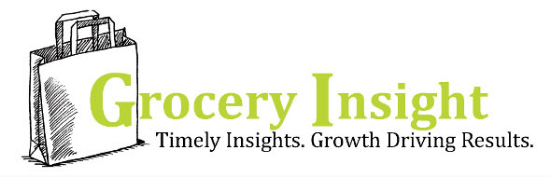What is the tagline of 'Grocery Insight'?
Based on the screenshot, respond with a single word or phrase.

Timely Insights. Growth Driving Results.